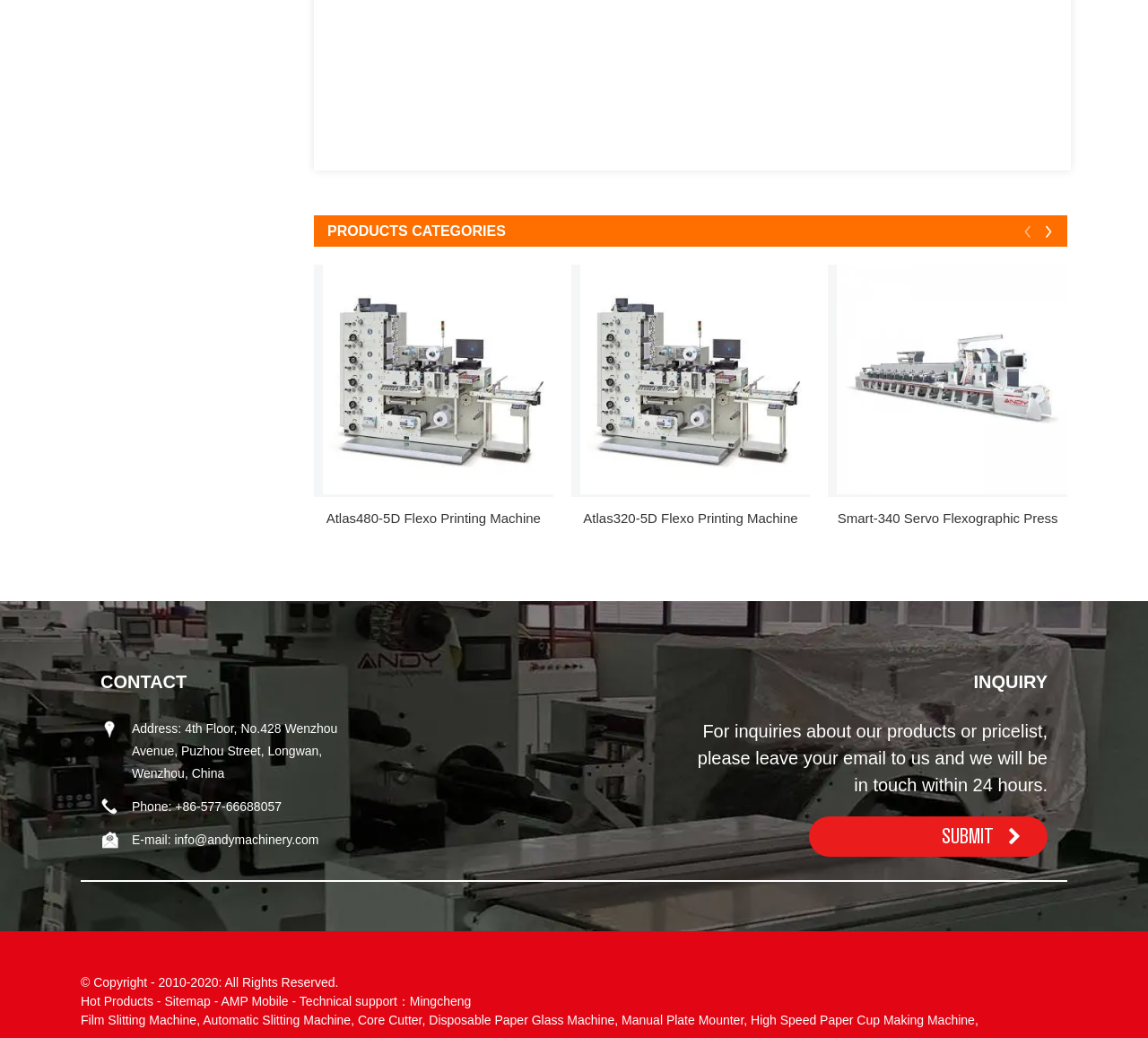Determine the bounding box coordinates of the region that needs to be clicked to achieve the task: "Go to the next slide".

[0.908, 0.212, 0.92, 0.233]